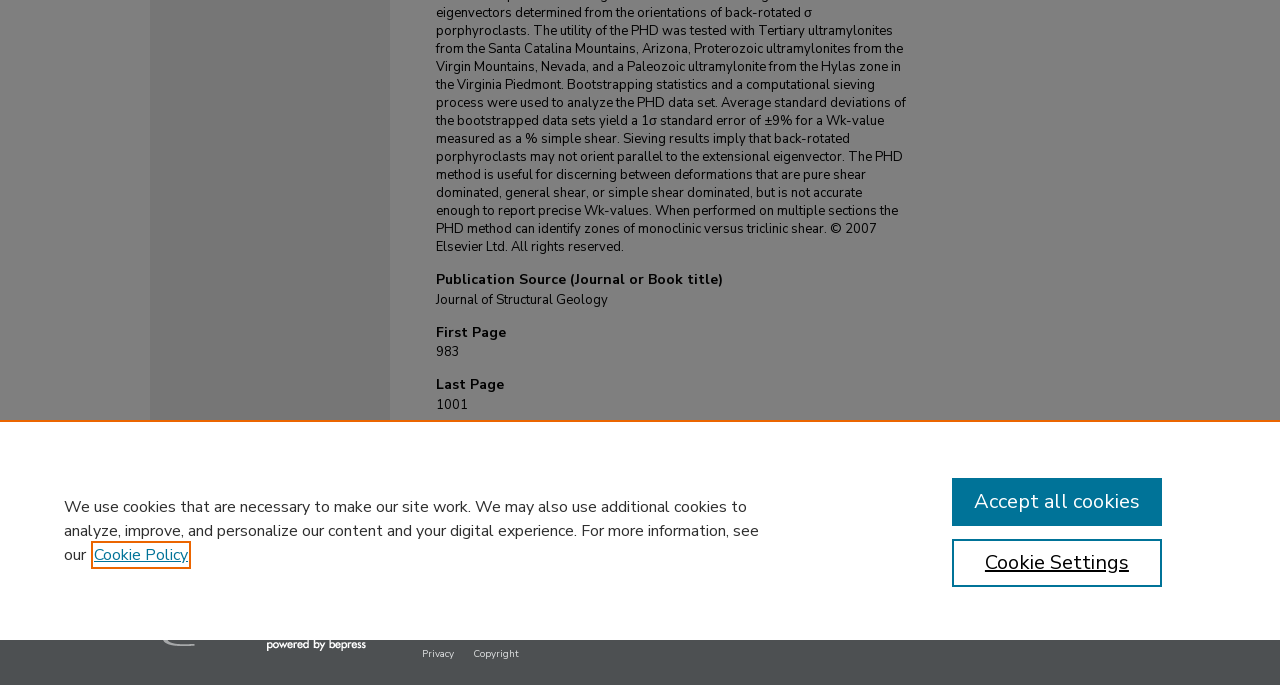Please determine the bounding box of the UI element that matches this description: My Account. The coordinates should be given as (top-left x, top-left y, bottom-right x, bottom-right y), with all values between 0 and 1.

[0.462, 0.907, 0.514, 0.93]